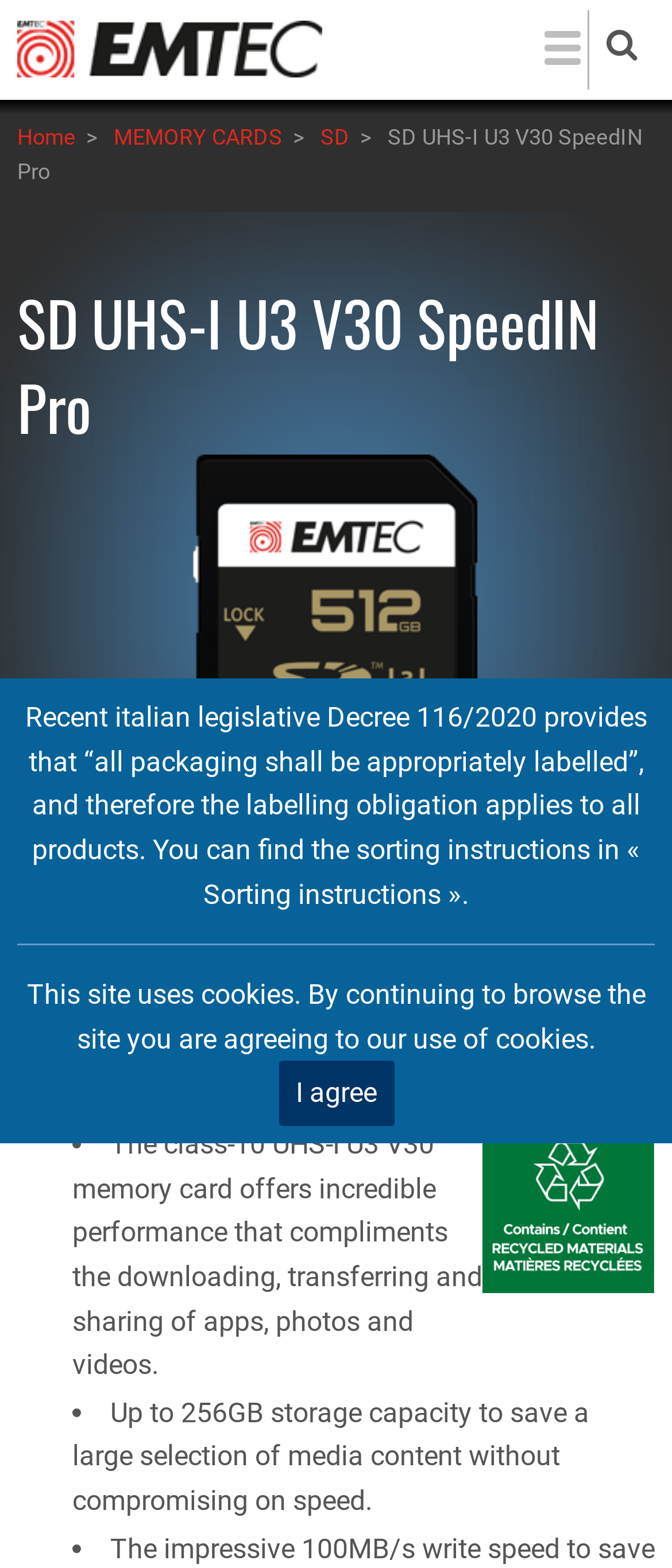What is the image located at the top of the webpage?
Using the image as a reference, give an elaborate response to the question.

I found the answer by looking at the image element with the description 'SD_V30_HEADER.png' which is located at the top of the webpage, above the heading element.